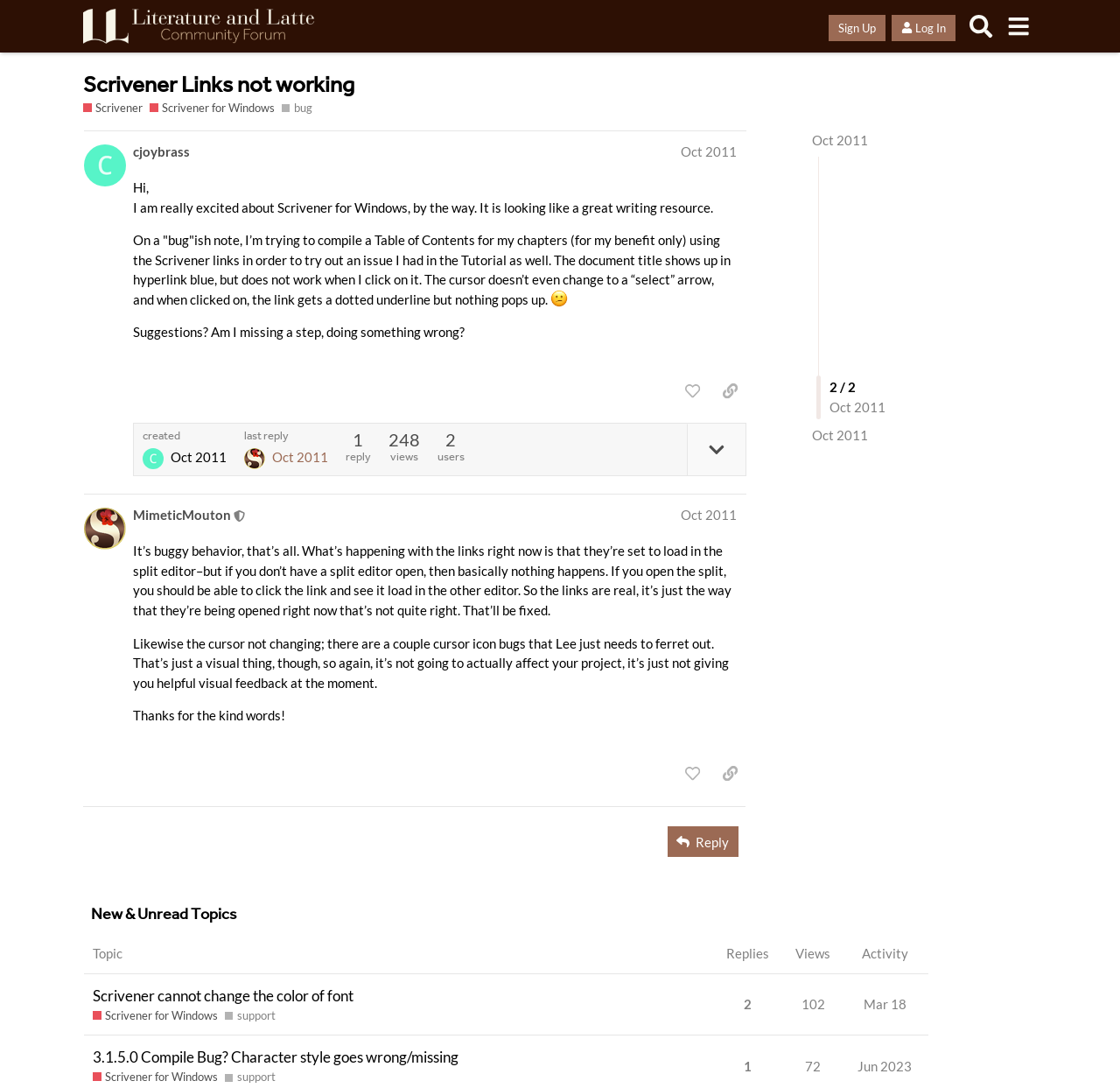Kindly provide the bounding box coordinates of the section you need to click on to fulfill the given instruction: "Search".

[0.859, 0.007, 0.892, 0.041]